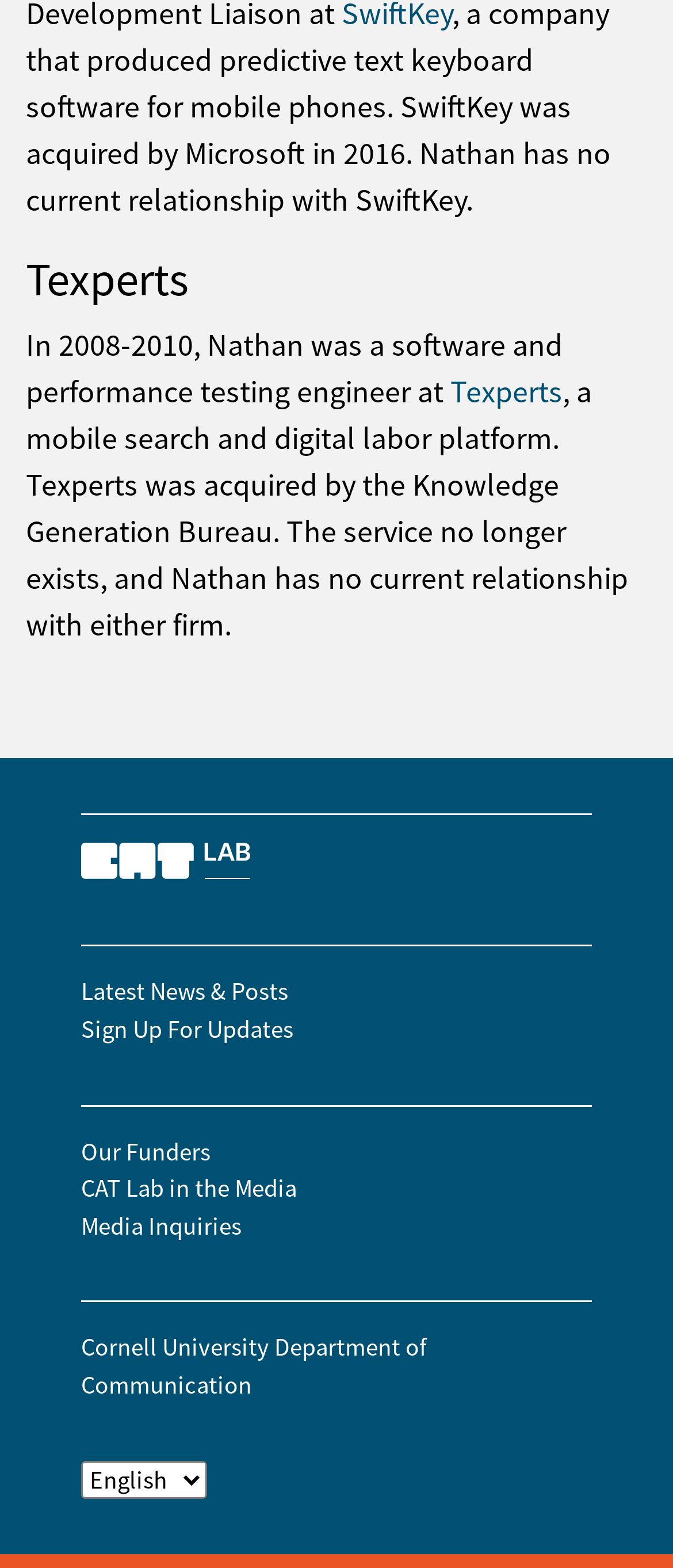Reply to the question with a brief word or phrase: What is the name of the department at Cornell University?

Department of Communication